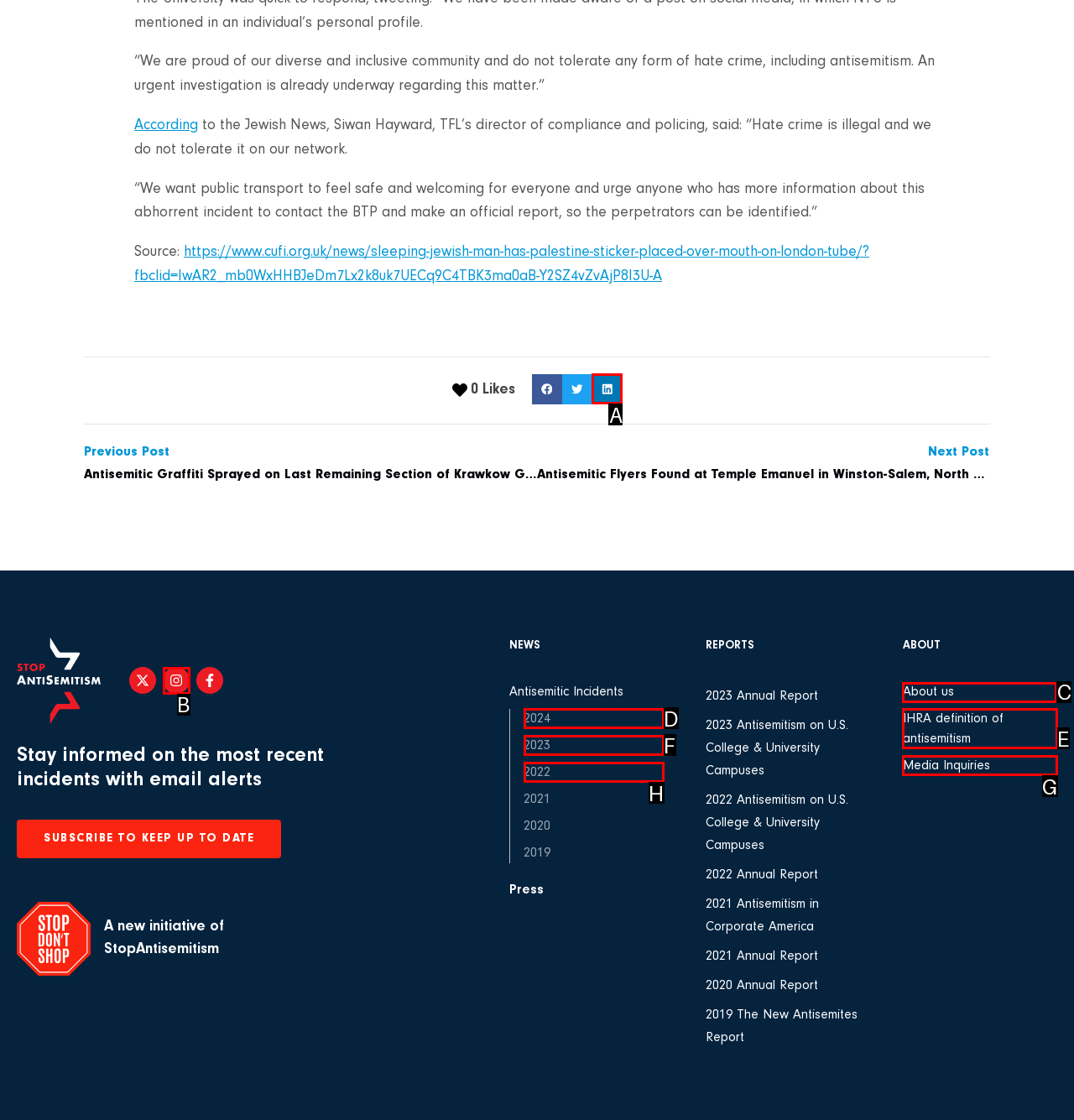Determine which option should be clicked to carry out this task: Learn about us
State the letter of the correct choice from the provided options.

C